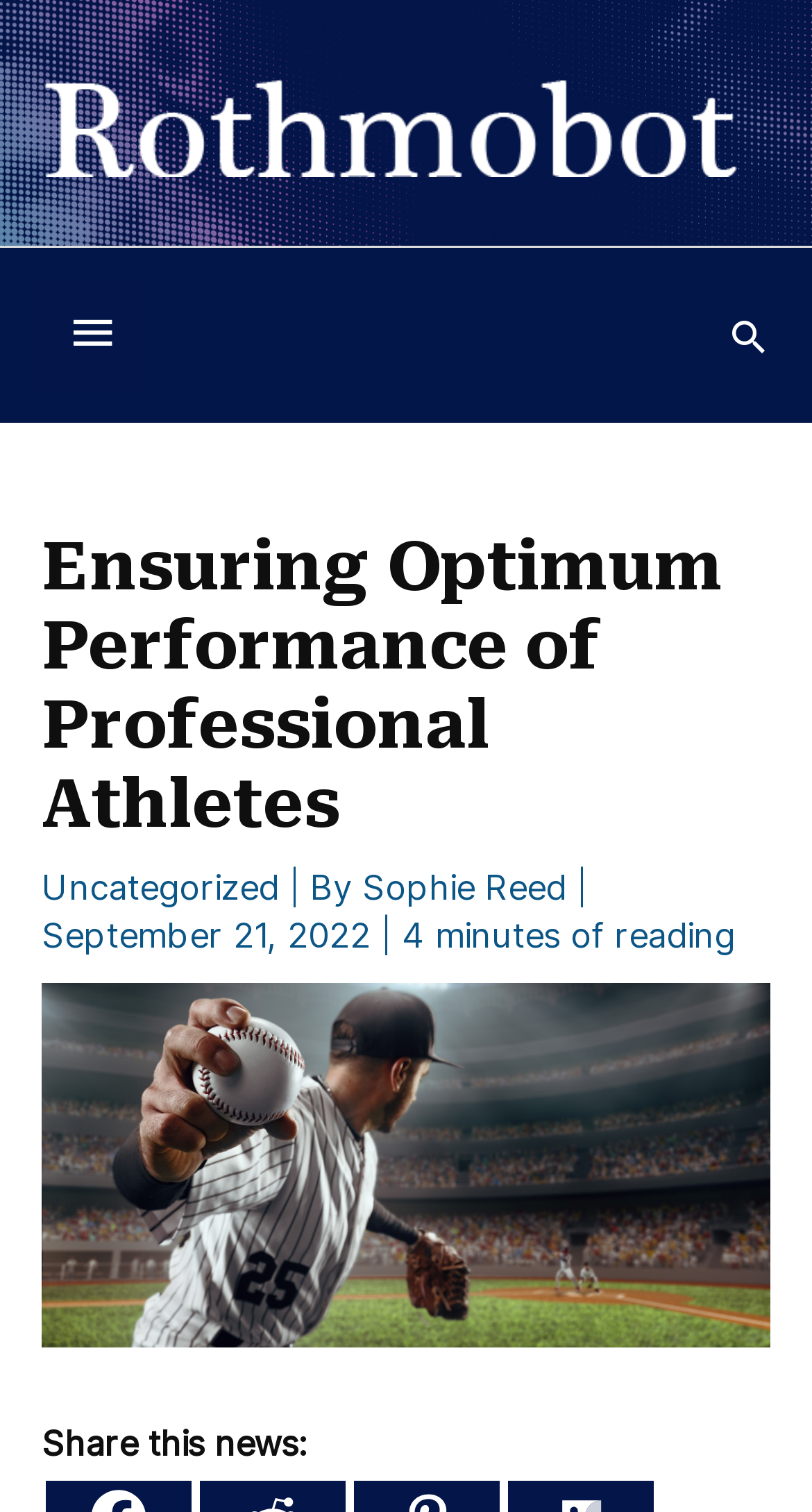Find and generate the main title of the webpage.

Ensuring Optimum Performance of Professional Athletes